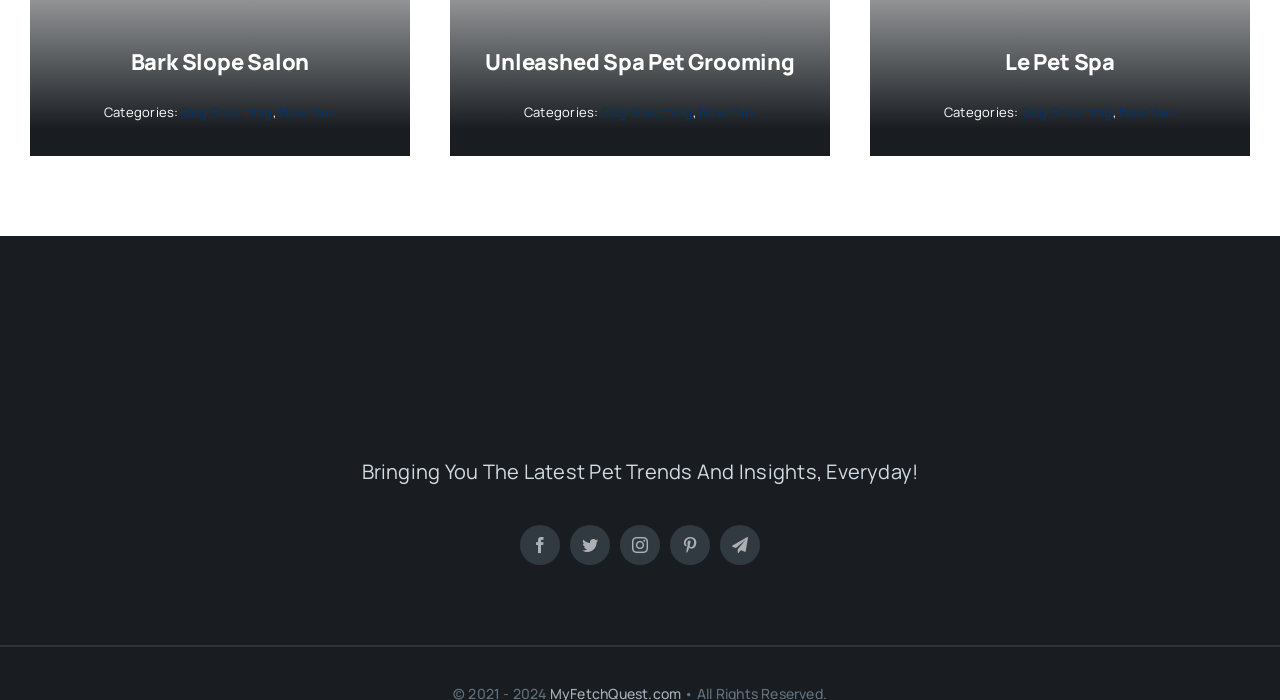Please locate the bounding box coordinates of the element that needs to be clicked to achieve the following instruction: "Explore Le Pet Spa". The coordinates should be four float numbers between 0 and 1, i.e., [left, top, right, bottom].

[0.785, 0.067, 0.871, 0.11]